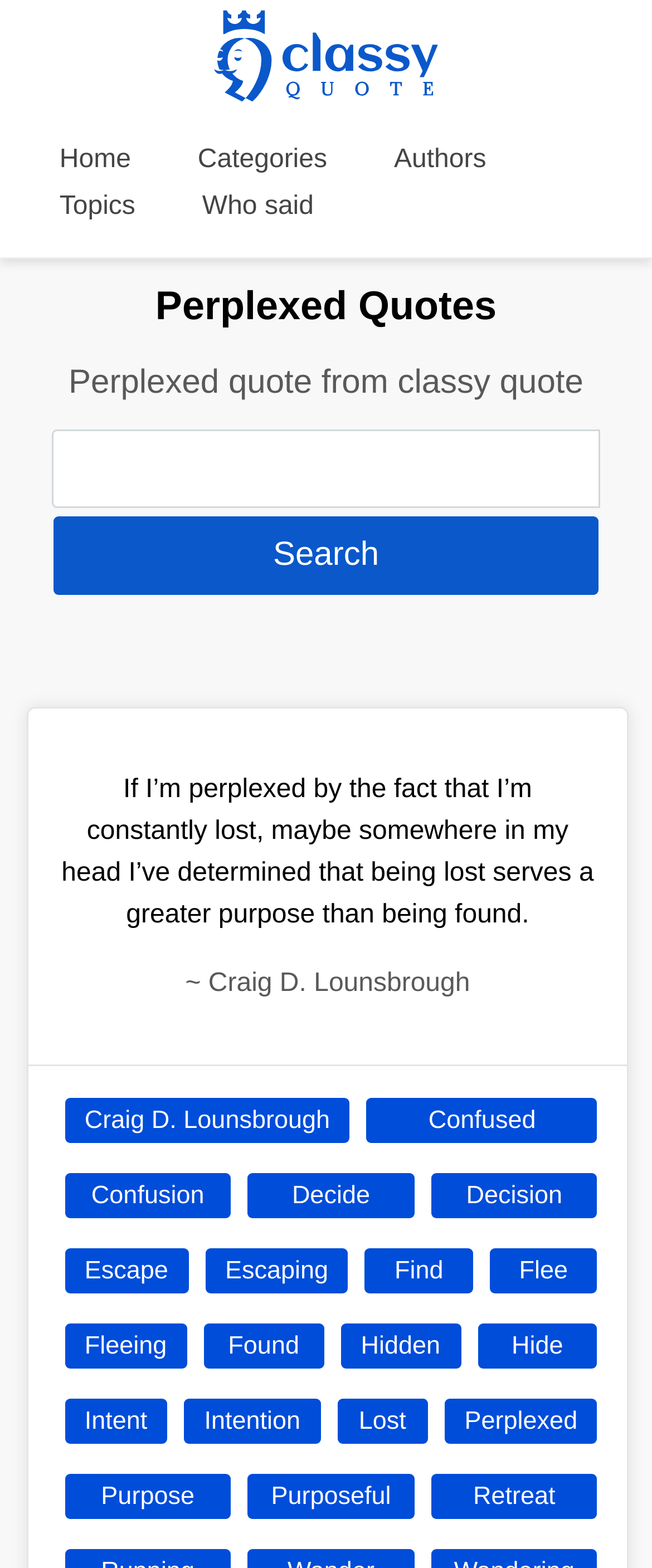Find and specify the bounding box coordinates that correspond to the clickable region for the instruction: "Search for a quote".

[0.081, 0.33, 0.919, 0.379]